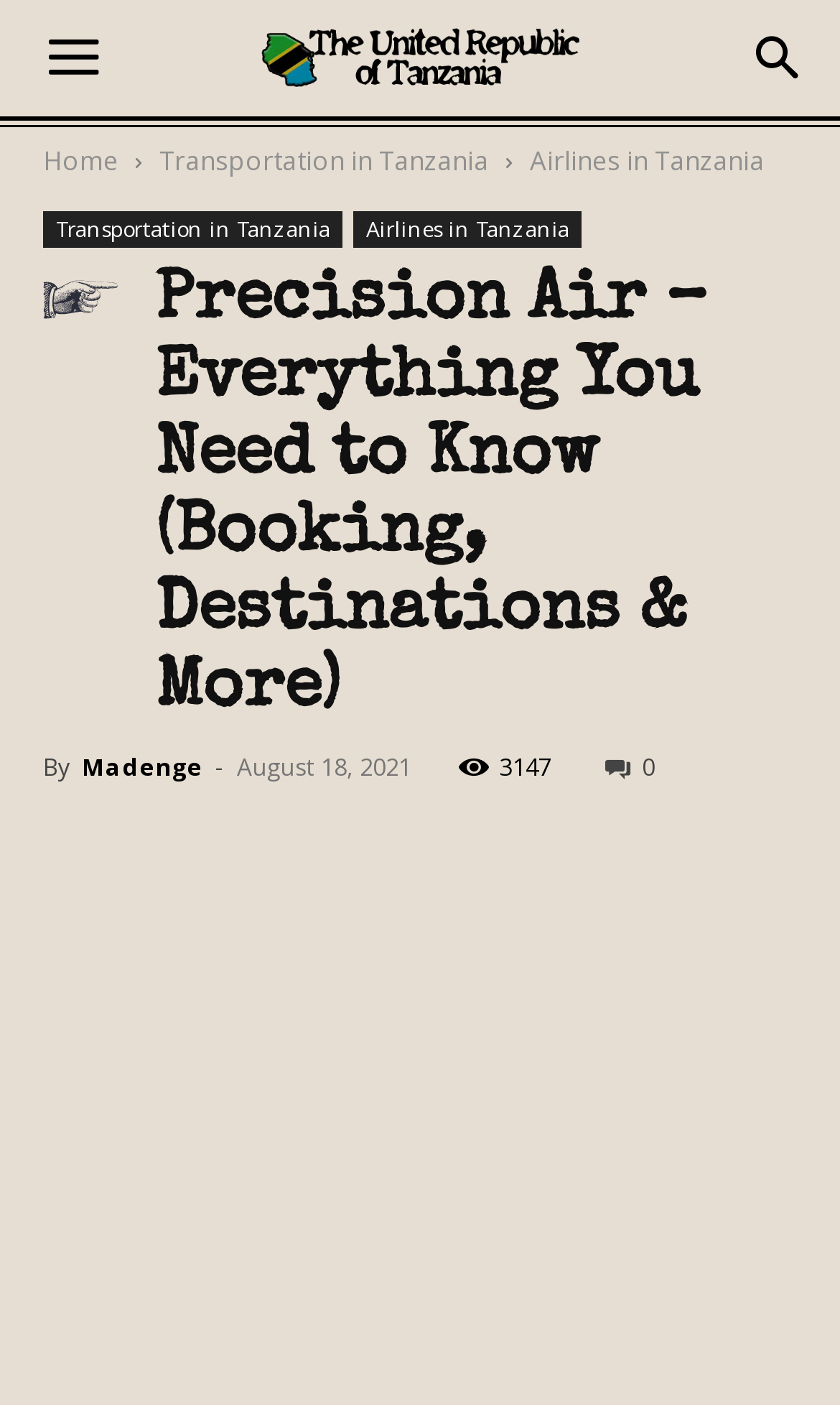Generate a comprehensive description of the webpage content.

The webpage is about Precision Air, a Tanzanian airline company. At the top left corner, there is a "Menu" button, and at the top right corner, there is a "Search" button. Below the top buttons, there are three main navigation links: "Home", "Transportation in Tanzania", and "Airlines in Tanzania", which are aligned horizontally. 

Below the navigation links, there is a large header section that spans almost the entire width of the page. The header section contains the title "Precision Air – Everything You Need to Know (Booking, Destinations & More)" in a large font size. 

Below the title, there is a section with the author's name "Madenge" and the publication date "August 18, 2021". This section also contains a view count "3147" and two social media links to Facebook and Twitter. 

There are two additional links to "Transportation in Tanzania" and "Airlines in Tanzania" below the author section, which are aligned horizontally. These links are smaller than the main navigation links at the top.